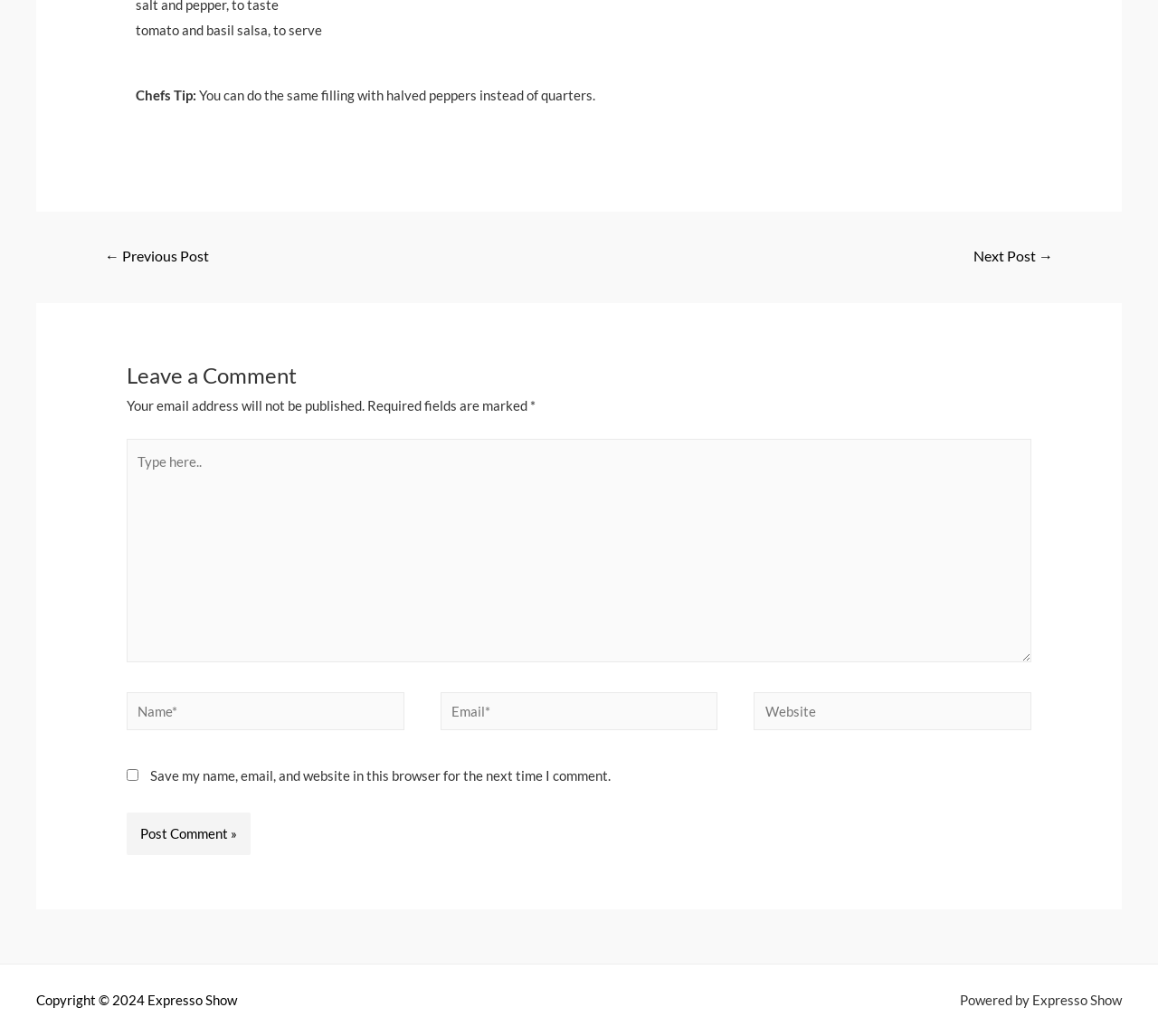Please respond to the question with a concise word or phrase:
How many textboxes are required?

3